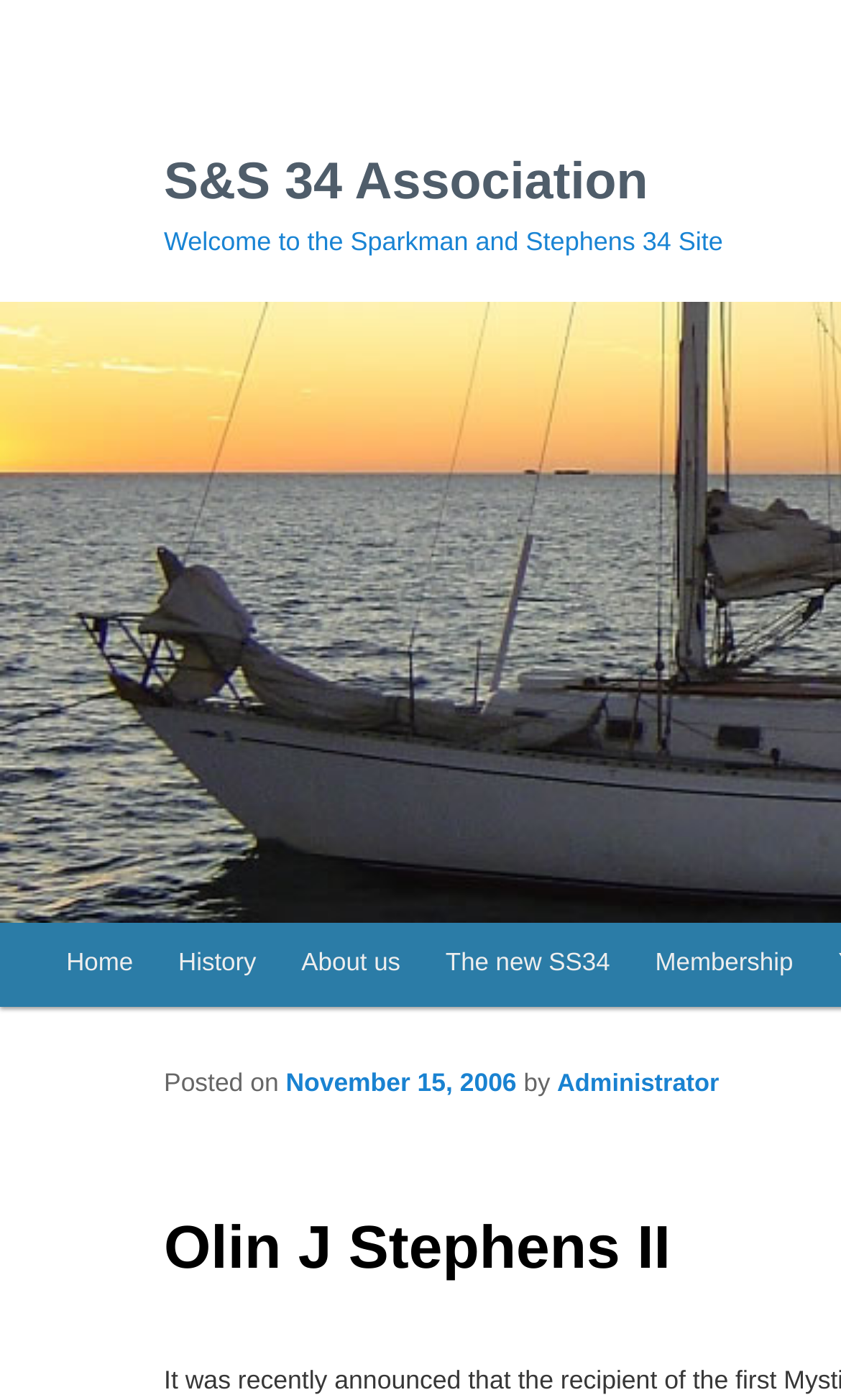Kindly determine the bounding box coordinates for the clickable area to achieve the given instruction: "check membership".

[0.752, 0.659, 0.97, 0.719]